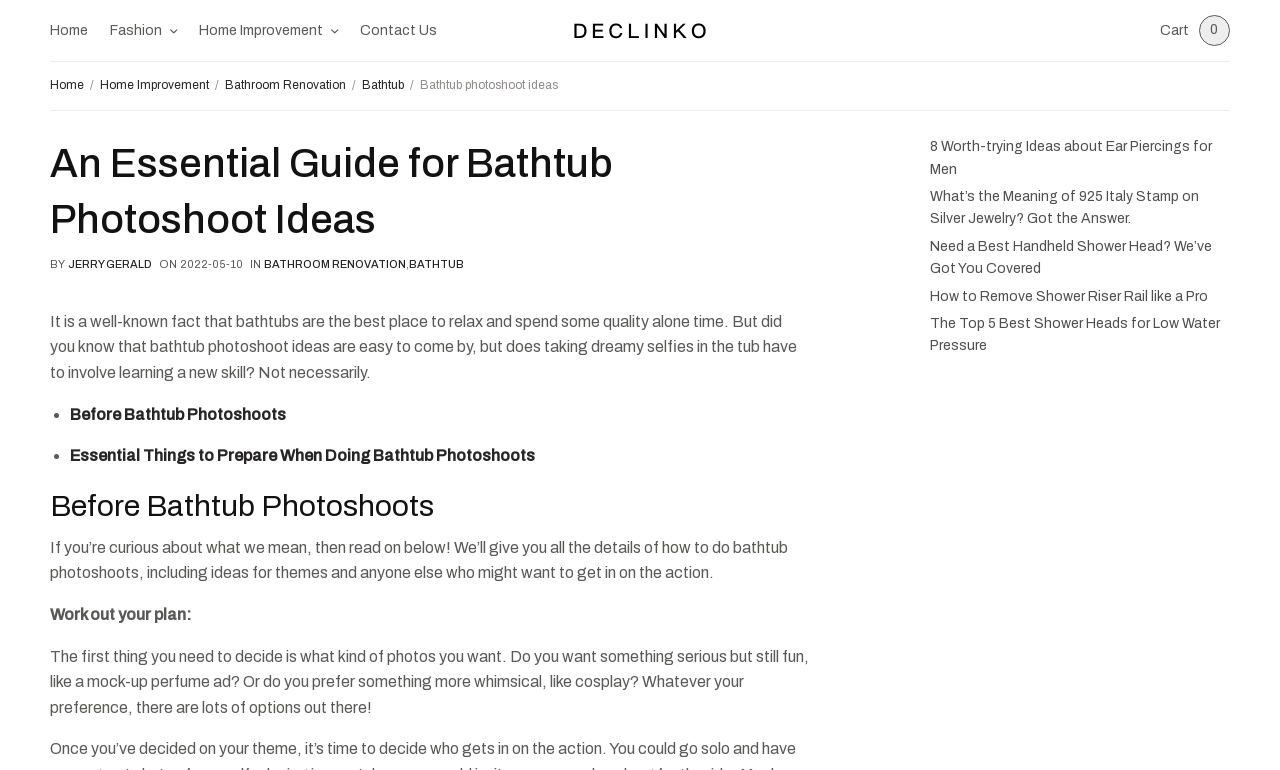Please determine the bounding box coordinates of the clickable area required to carry out the following instruction: "Click on the 'Home' link". The coordinates must be four float numbers between 0 and 1, represented as [left, top, right, bottom].

[0.039, 0.01, 0.069, 0.069]